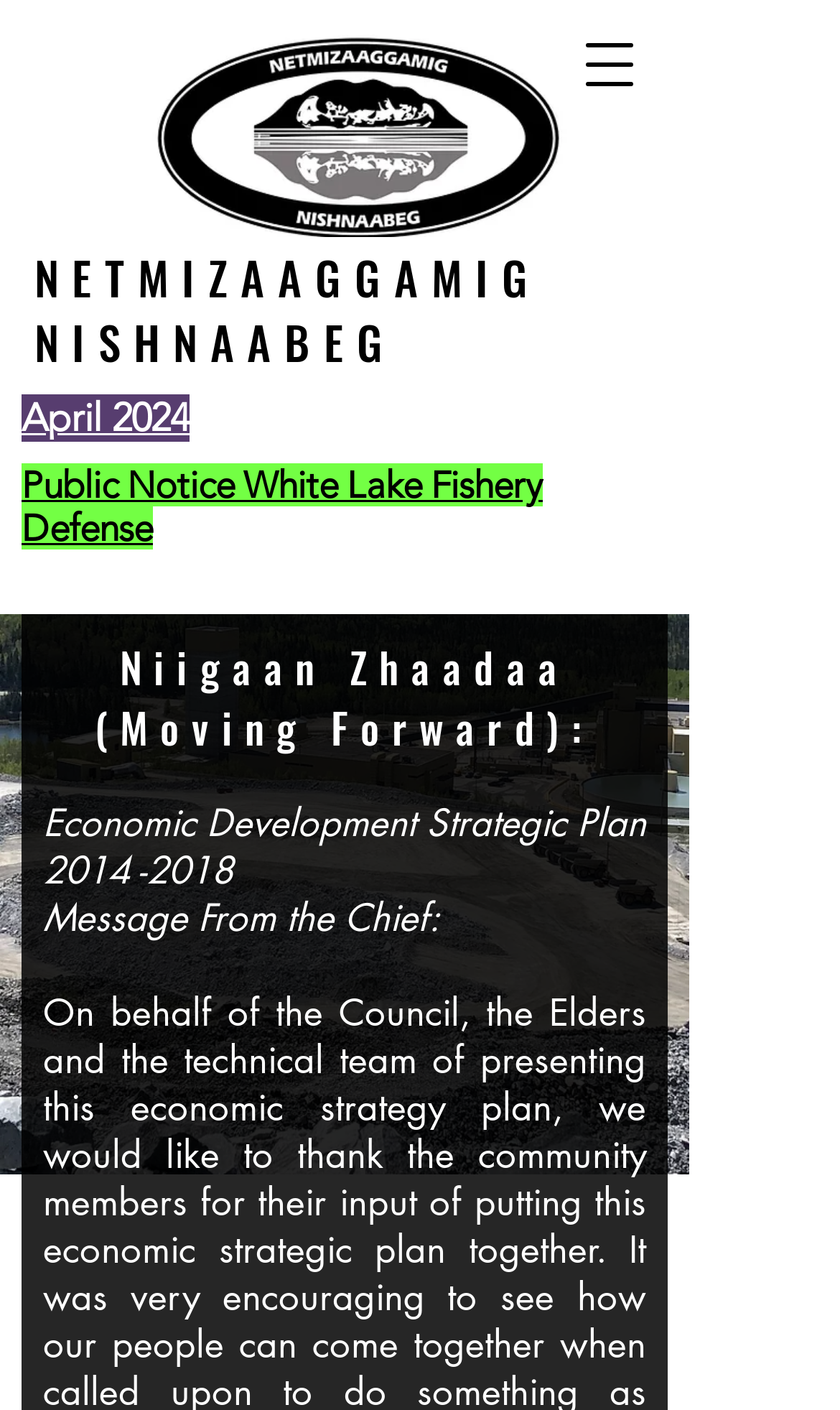From the screenshot, find the bounding box of the UI element matching this description: "Press Release". Supply the bounding box coordinates in the form [left, top, right, bottom], each a float between 0 and 1.

None